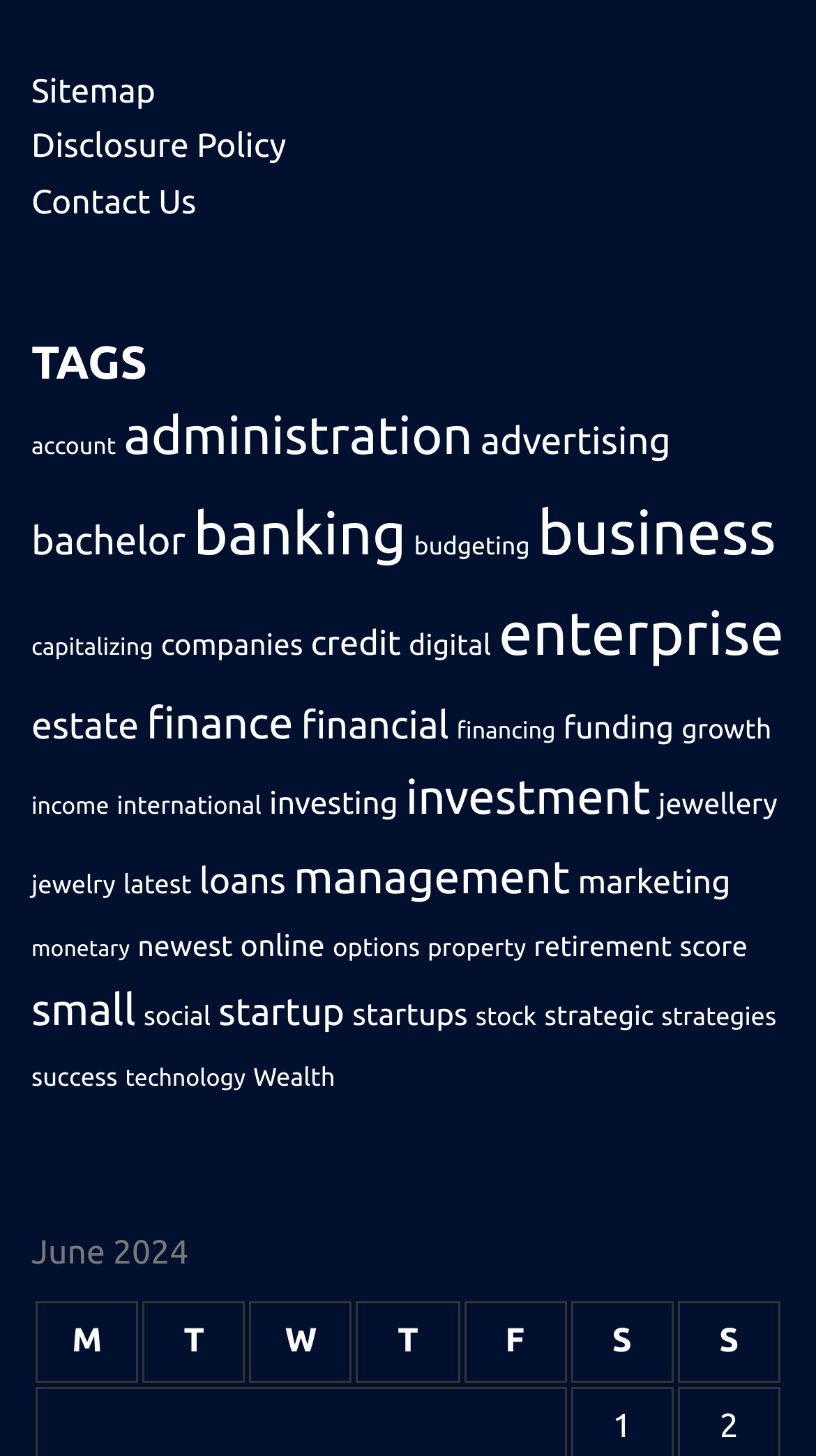Find the bounding box coordinates for the UI element whose description is: "aria-label="Twitter"". The coordinates should be four float numbers between 0 and 1, in the format [left, top, right, bottom].

None